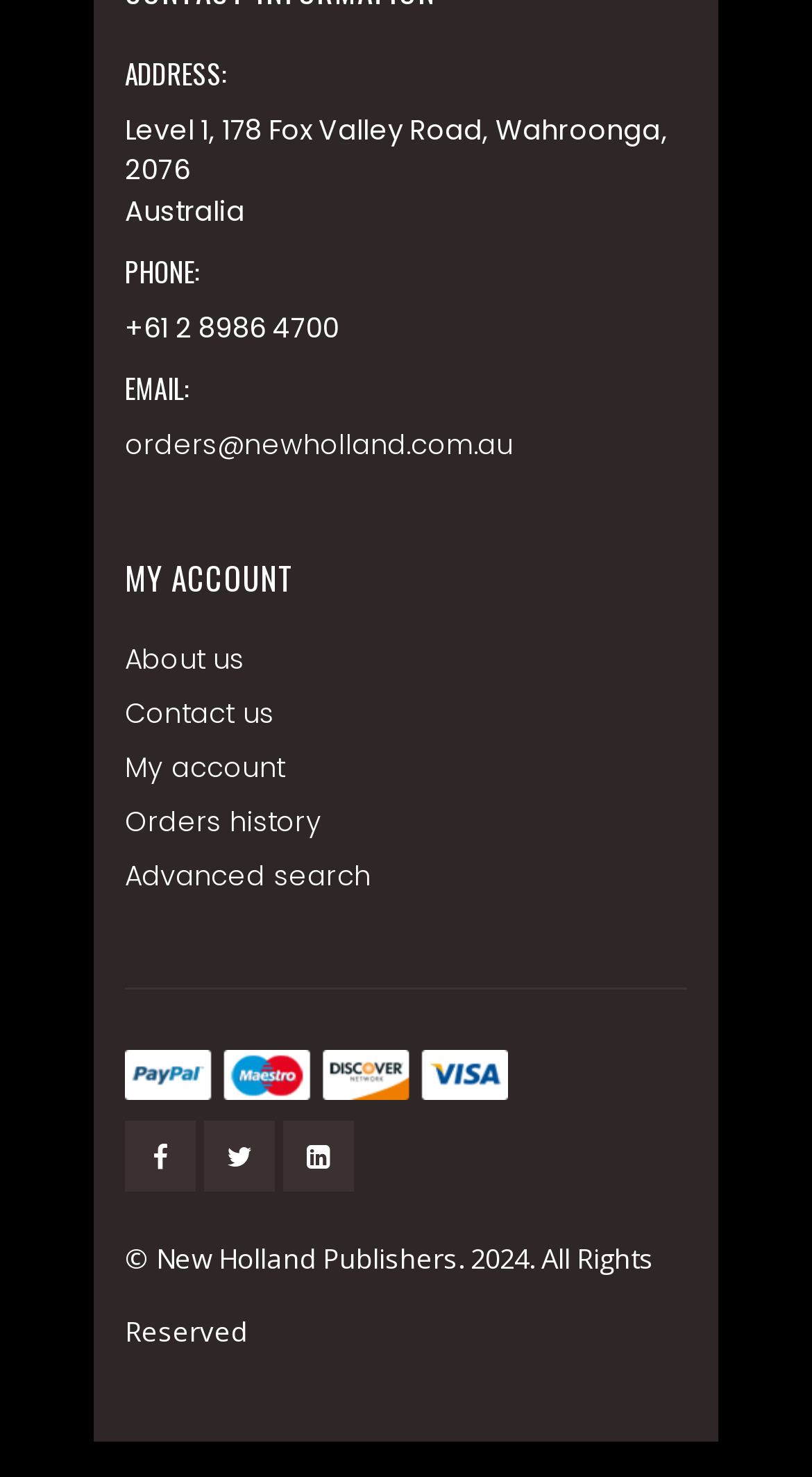Highlight the bounding box coordinates of the region I should click on to meet the following instruction: "Send an email".

[0.154, 0.288, 0.632, 0.314]